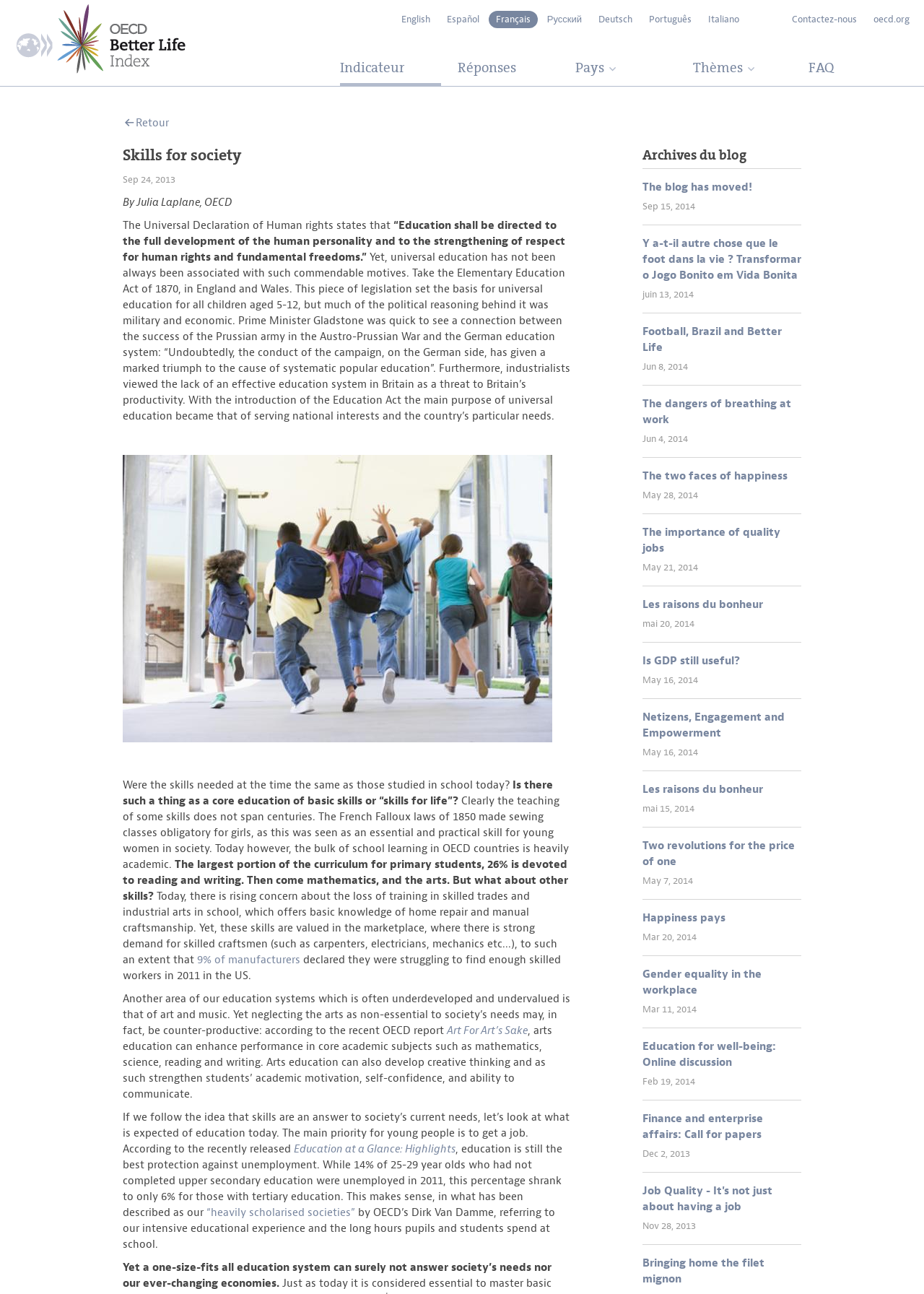Analyze the image and provide a detailed answer to the question: How many languages are available on this website?

I counted the number of language options available on the top right corner of the webpage, which are English, Español, Français, Русский, Deutsch, Português, Italiano, and OECD.org.